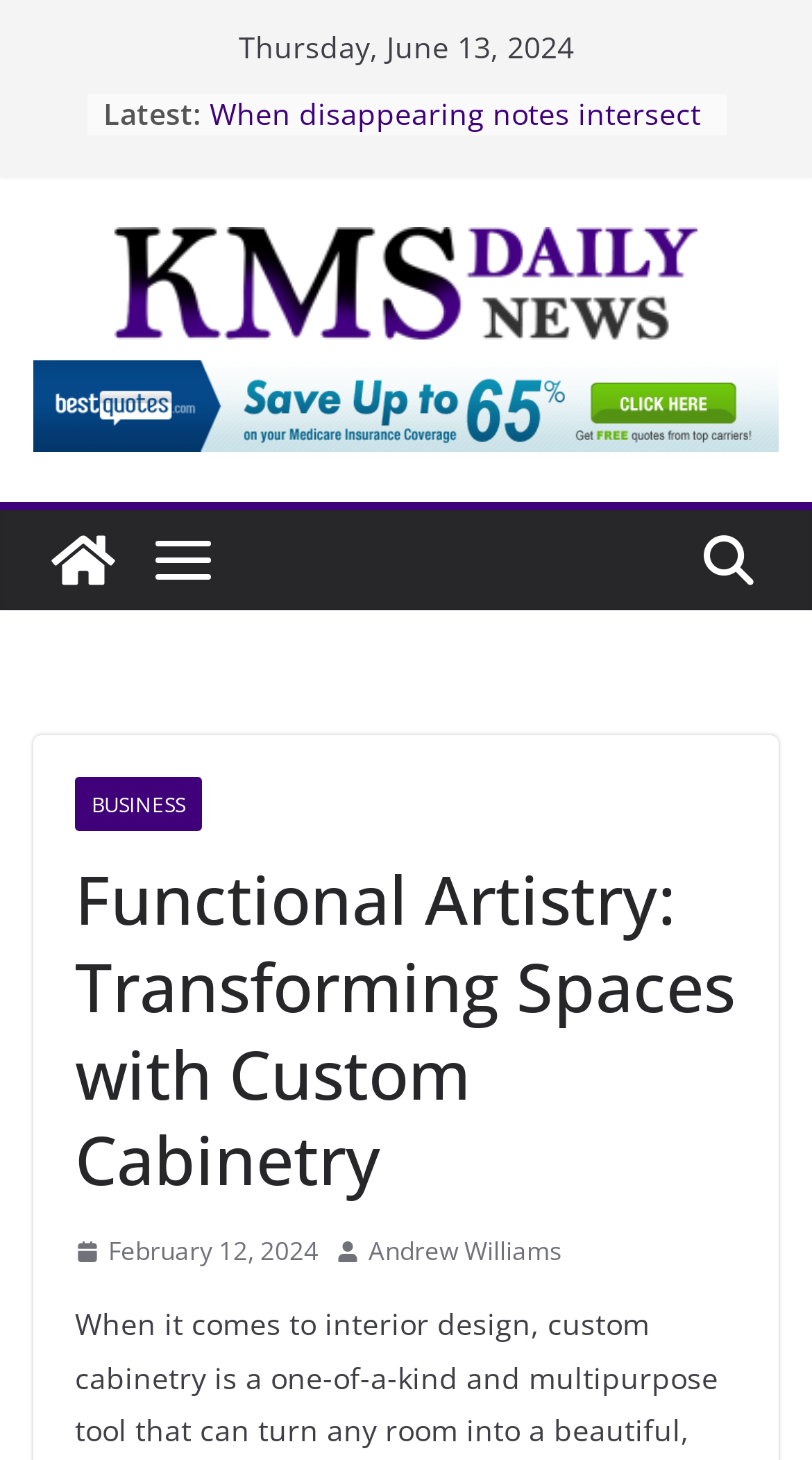Determine the bounding box coordinates for the clickable element to execute this instruction: "Check the latest news from February 12, 2024". Provide the coordinates as four float numbers between 0 and 1, i.e., [left, top, right, bottom].

[0.092, 0.841, 0.392, 0.872]